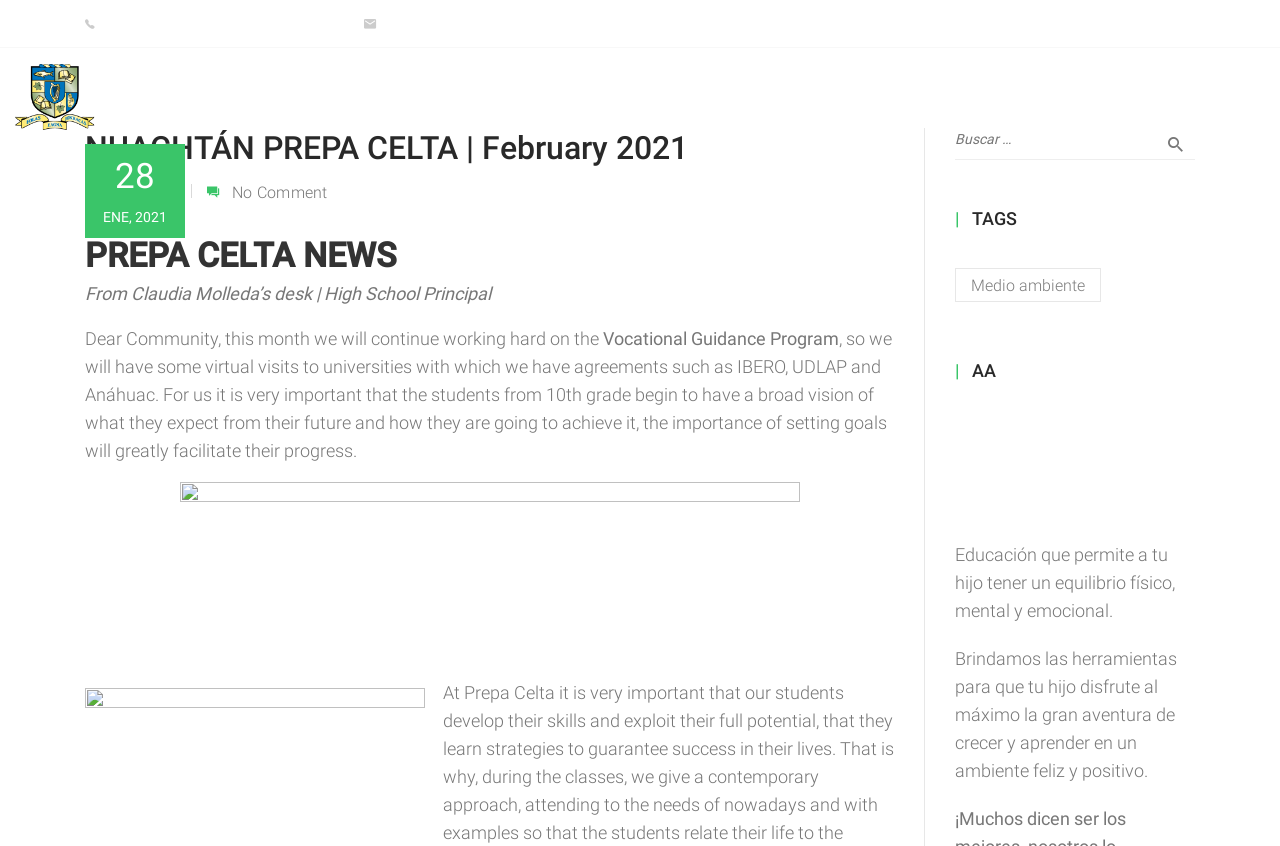Pinpoint the bounding box coordinates of the clickable element to carry out the following instruction: "Learn about the school's educational offer."

[0.392, 0.093, 0.504, 0.136]